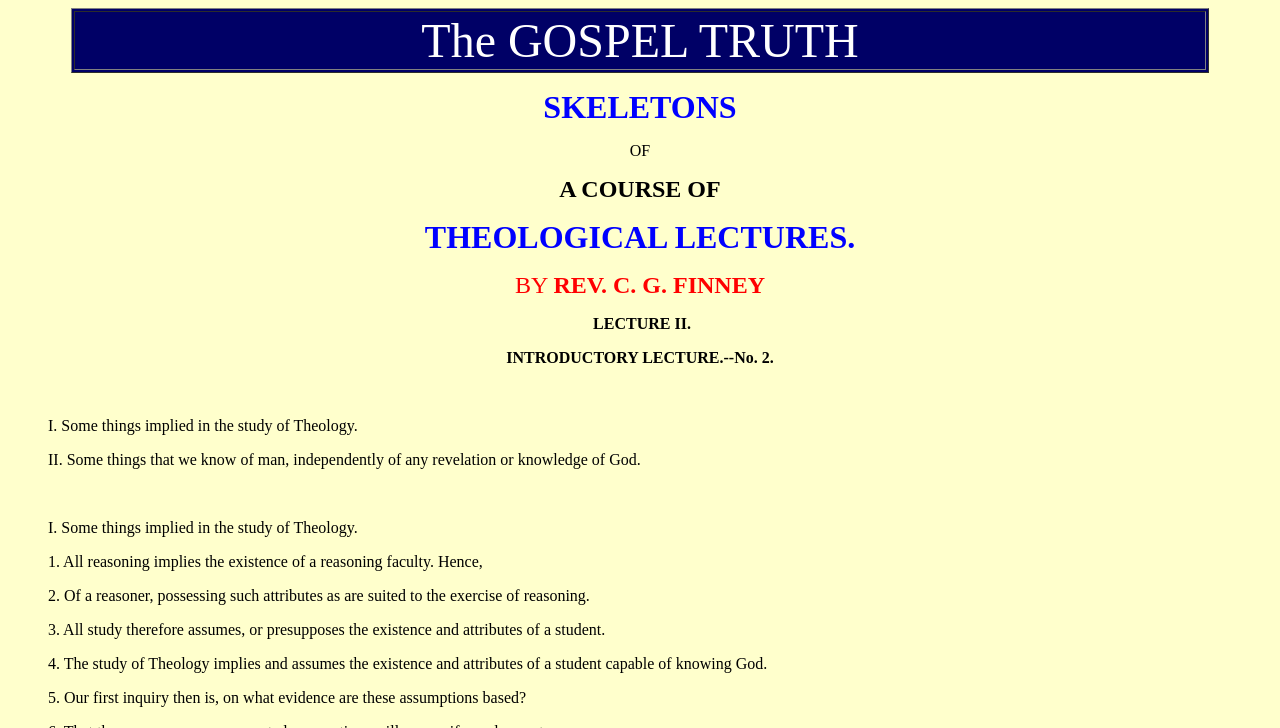Provide a short answer to the following question with just one word or phrase: What is the author's name?

REV. C. G. FINNEY